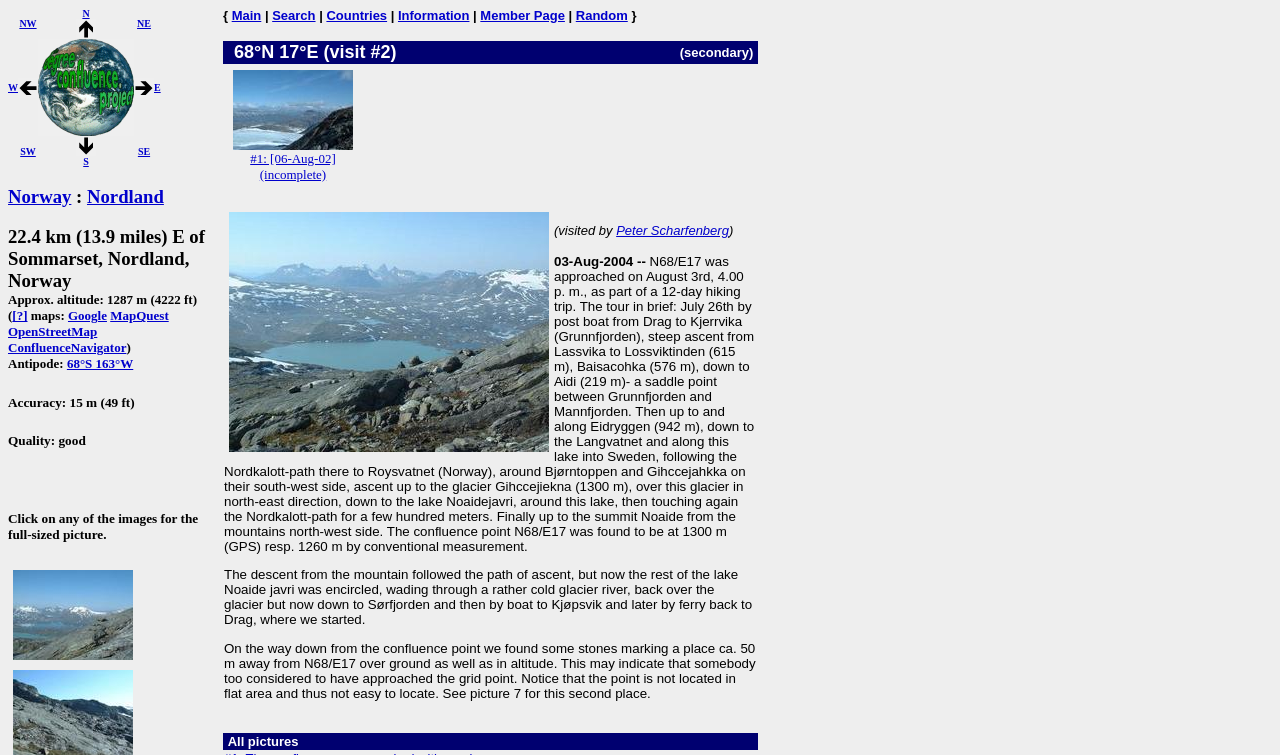Locate the bounding box coordinates of the element that needs to be clicked to carry out the instruction: "Click on the link to view the full-sized picture of view to North". The coordinates should be given as four float numbers ranging from 0 to 1, i.e., [left, top, right, bottom].

[0.006, 0.749, 0.108, 0.771]